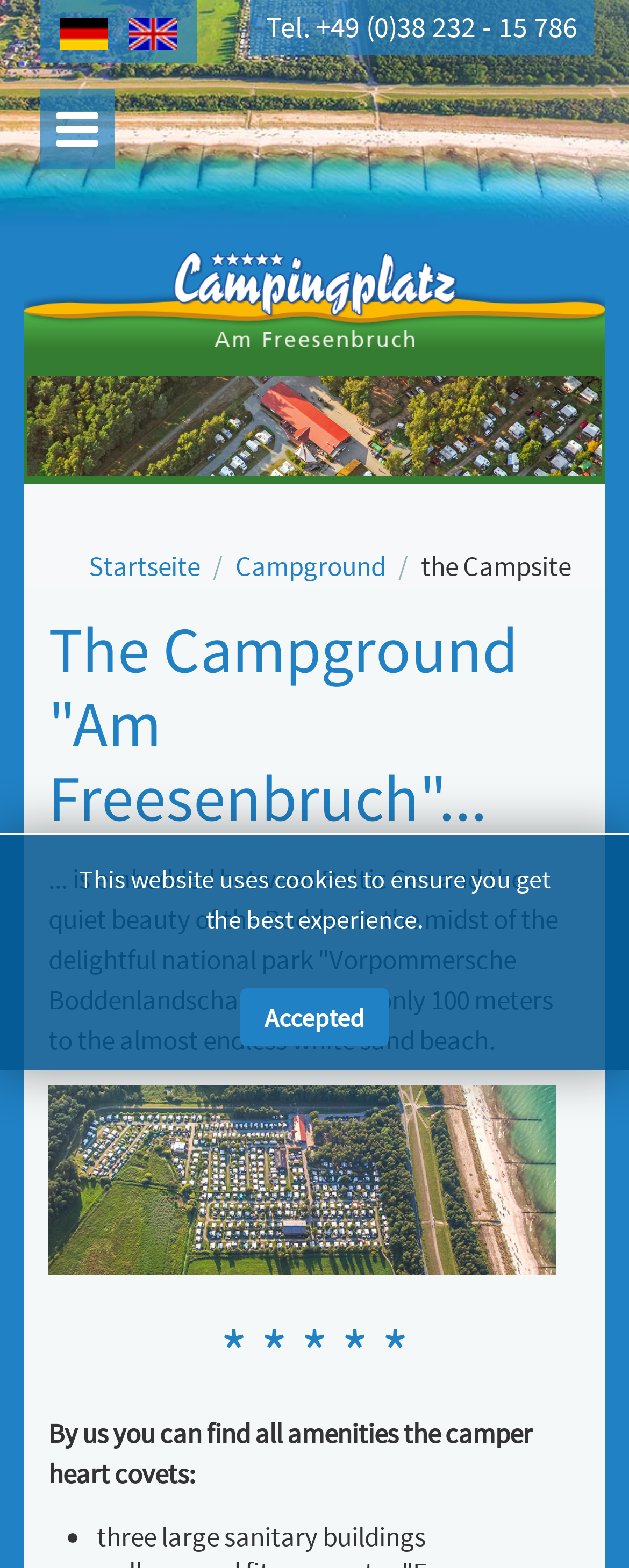Provide the bounding box coordinates of the HTML element described by the text: "alt="freesenbruch logo klein"".

[0.038, 0.176, 0.962, 0.199]